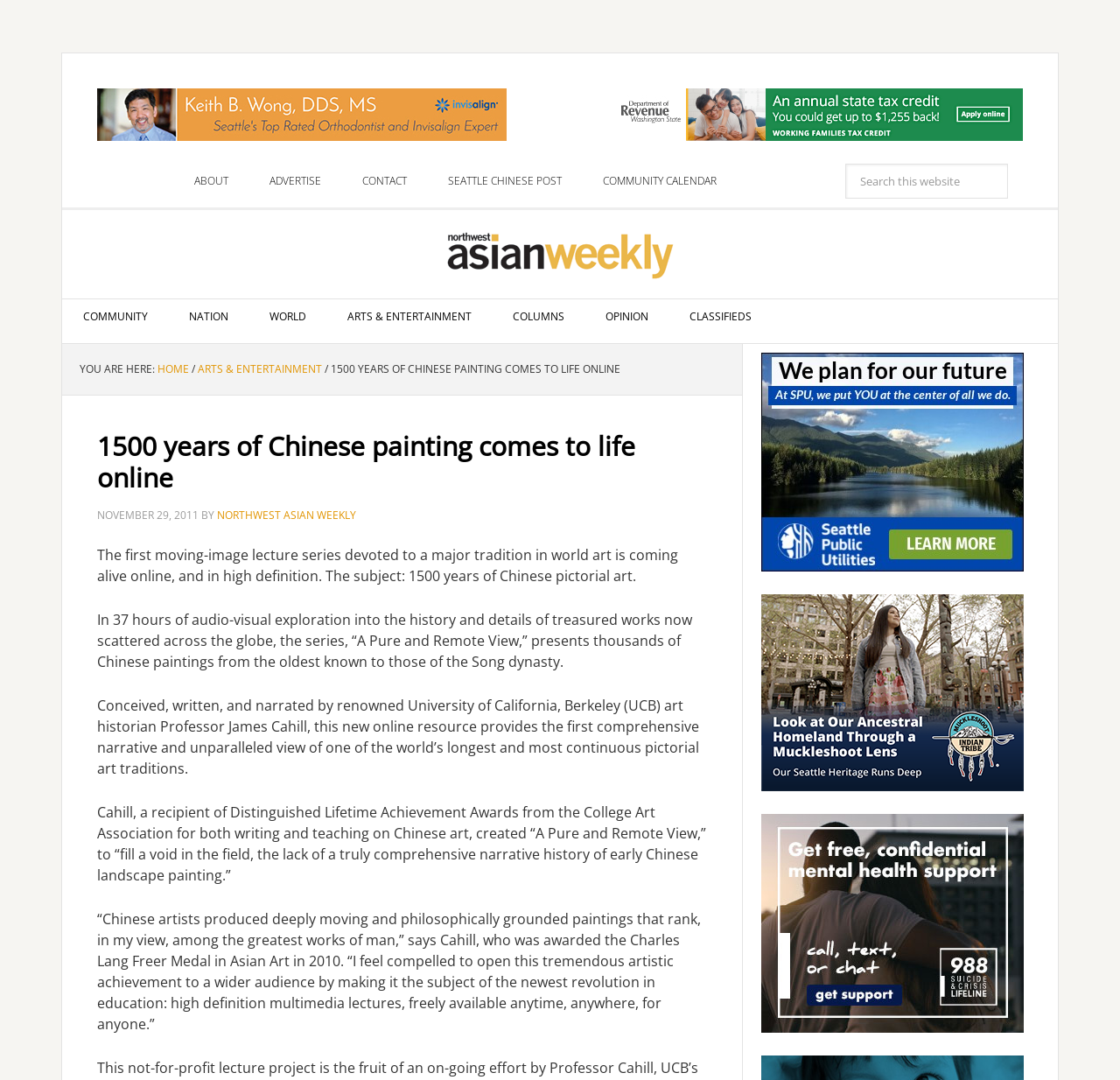Give a comprehensive overview of the webpage, including key elements.

This webpage is about a lecture series on 1500 years of Chinese pictorial art. At the top of the page, there are two advertisements, one on the left and one on the right, with images and links. Below these ads, there is a navigation menu with links to various sections of the website, including "ABOUT", "ADVERTISE", "CONTACT", and "SEATTLE CHINESE POST". 

On the left side of the page, there is a secondary navigation menu with links to "COMMUNITY", "NATION", "WORLD", "ARTS & ENTERTAINMENT", and "CLASSIFIEDS". Above this menu, there is a search bar with a "Search" button.

The main content of the page is a article about the lecture series, "1500 years of Chinese painting comes to life online". The article is divided into several paragraphs, with headings and text describing the series. There are no images in the article, but there are links to other related pages and websites.

At the bottom of the page, there are three more advertisements, each with an image and a link. These ads are aligned horizontally across the page.

Overall, the webpage has a simple and organized layout, with clear headings and concise text. The content is focused on the lecture series, with supporting links and advertisements.